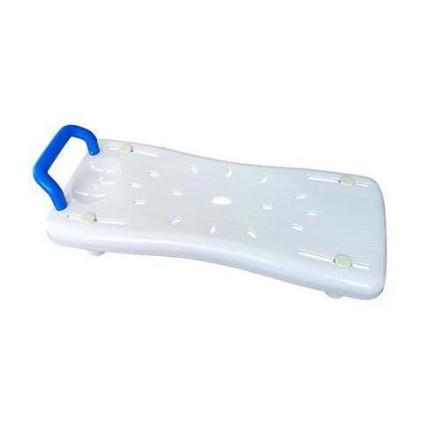What is the function of the suction pads?
Analyze the image and provide a thorough answer to the question.

The suction pads underneath the bath board provide a secure grip on the bath surface, ensuring that the board remains in place during use. This feature is crucial for maintaining stability and preventing accidents, especially for individuals with mobility challenges who may require additional support.